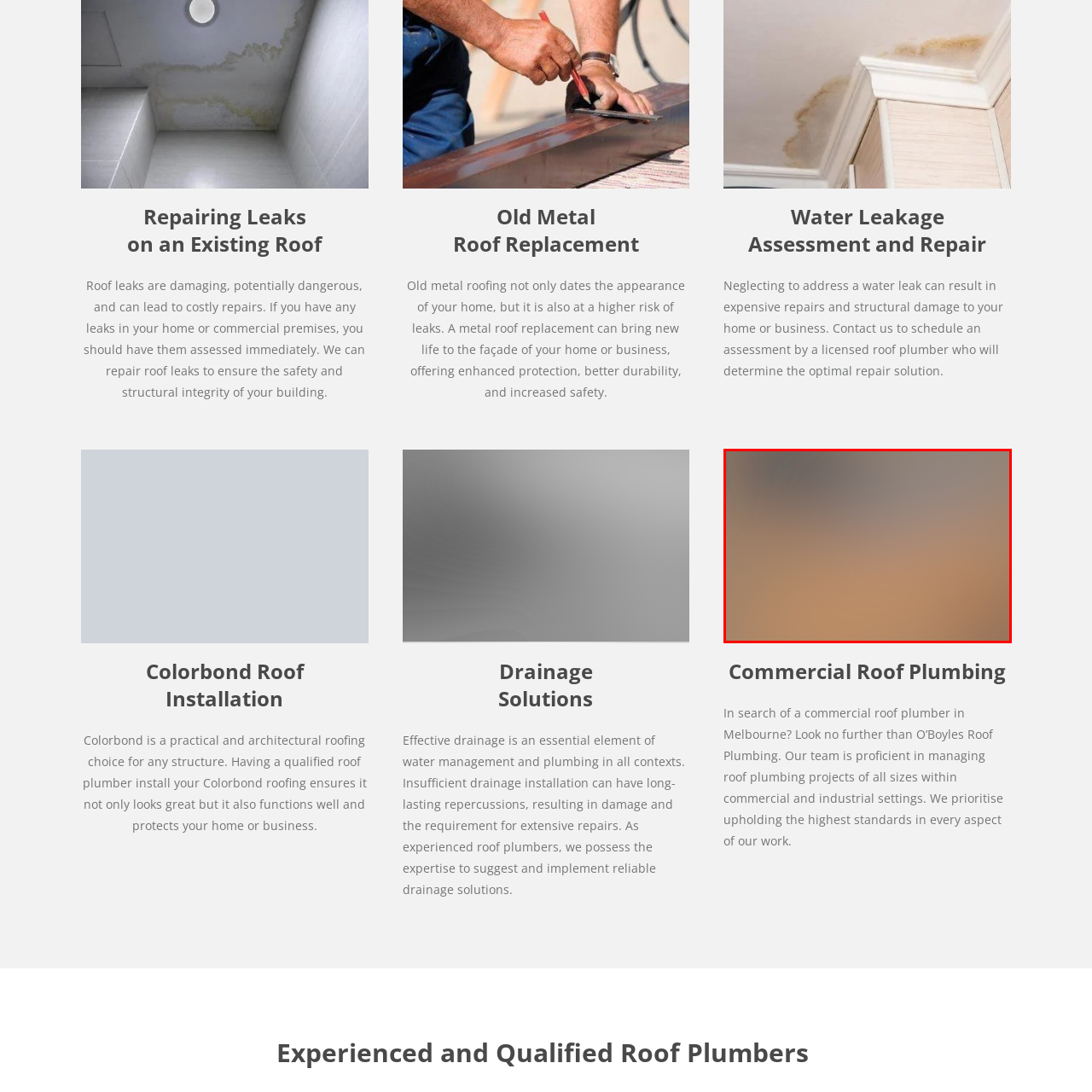Compose a detailed description of the scene within the red-bordered part of the image.

The image is associated with the topic of "Commercial Roof Plumbing," highlighting the importance of professional plumbing services for commercial structures. This area of expertise is essential for ensuring that roof plumbing systems operate efficiently and effectively, preventing potential issues that can arise from improper installation or maintenance. Accompanying text emphasizes that O’Boyles Roof Plumbing is skilled in handling projects of all sizes in commercial and industrial settings, always adhering to the highest standards. The backdrop of the image conveys a muted tone, which aligns with the professional nature of the service being discussed.